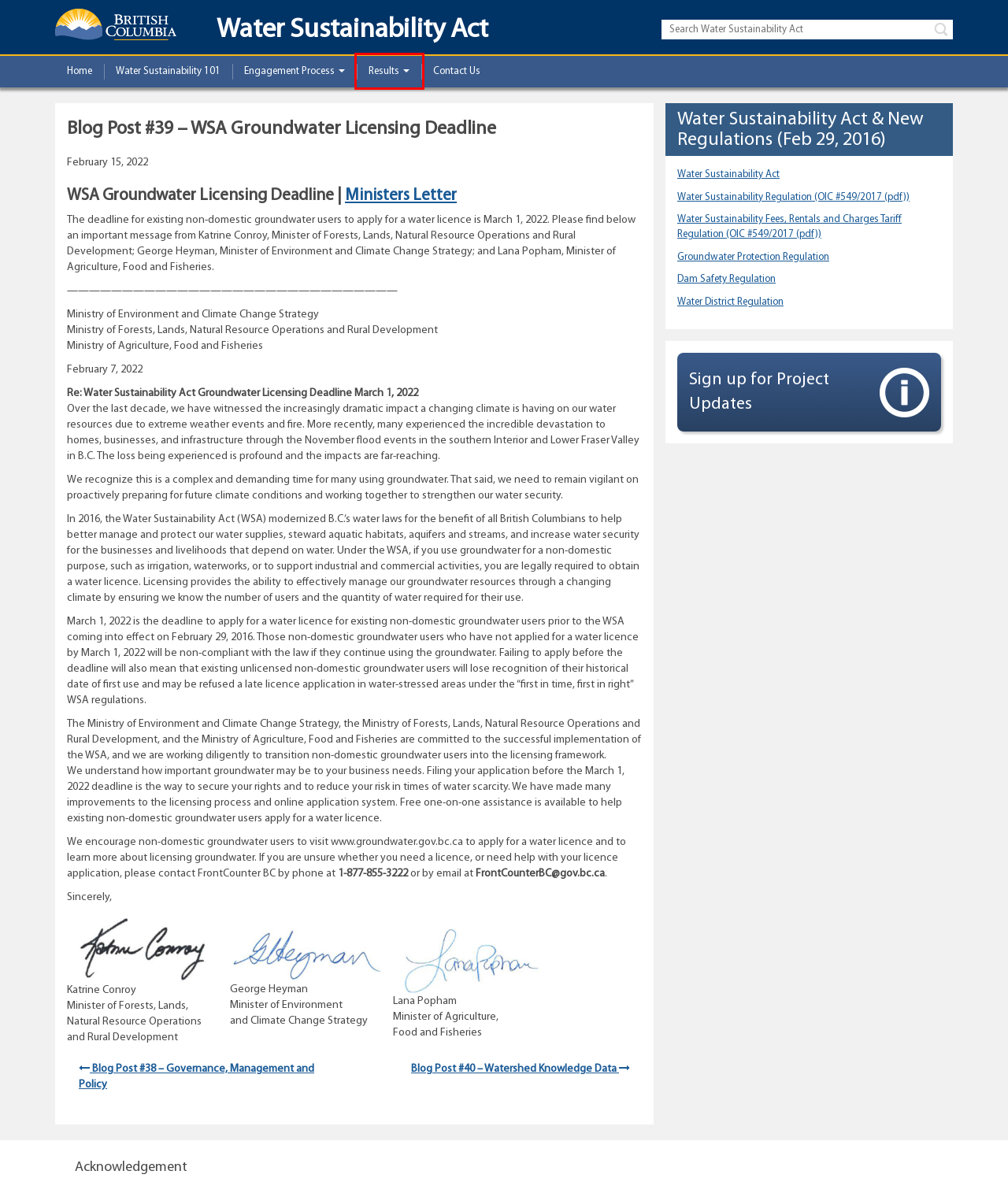Please examine the screenshot provided, which contains a red bounding box around a UI element. Select the webpage description that most accurately describes the new page displayed after clicking the highlighted element. Here are the candidates:
A. Results | Water Sustainability Act
B. Contact Us | Water Sustainability Act
C. Water Sustainability Regulation
D. Water Districts Regulation
E. Home - Province of British Columbia
F. Sign Up to Receive Updates | Water Sustainability Act
G. Engagement Process | Water Sustainability Act
H. Welcome to the Water Sustainability Act engagement site | Water Sustainability Act

A